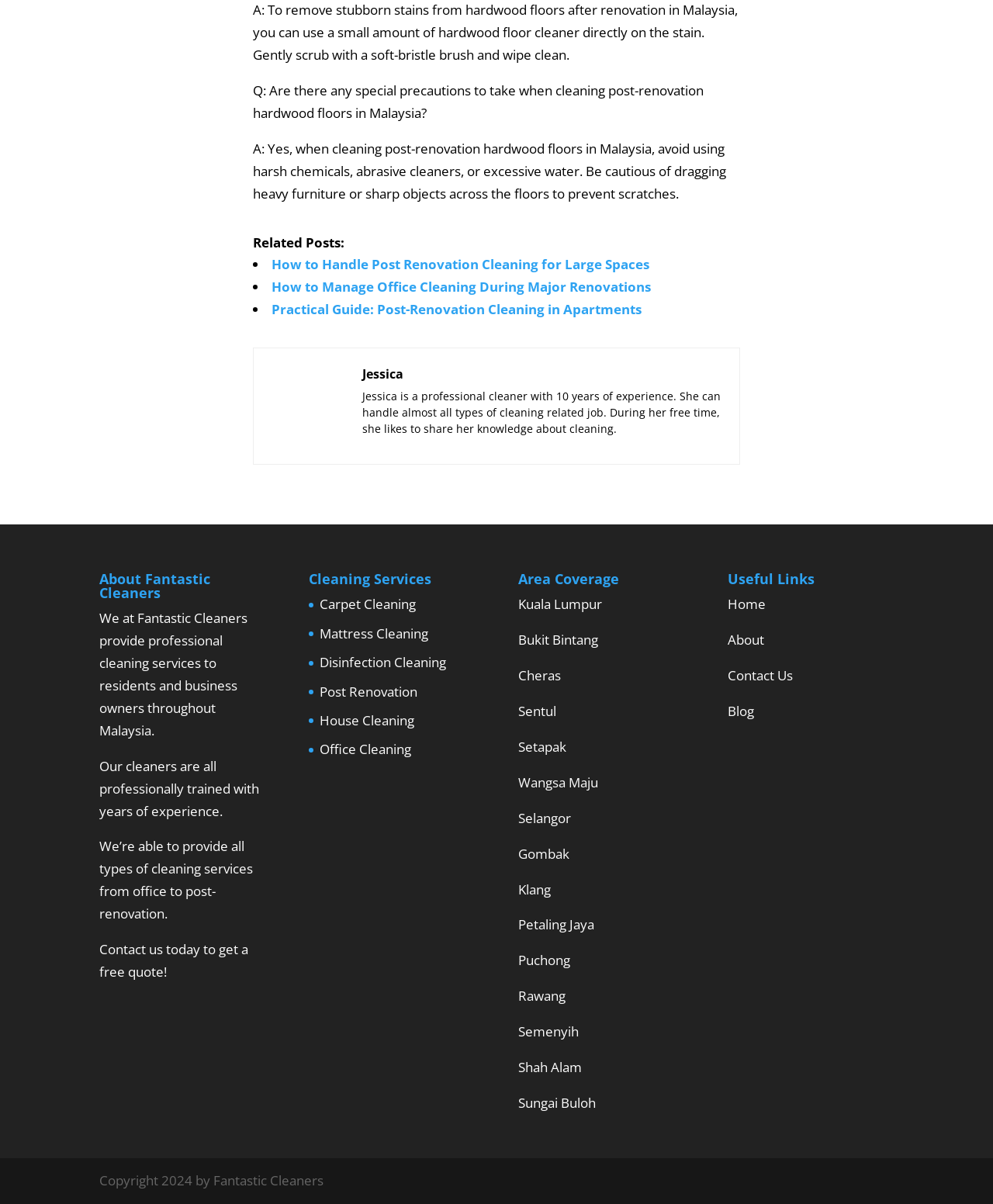Show the bounding box coordinates for the element that needs to be clicked to execute the following instruction: "Read about Jessica". Provide the coordinates in the form of four float numbers between 0 and 1, i.e., [left, top, right, bottom].

[0.365, 0.302, 0.407, 0.318]